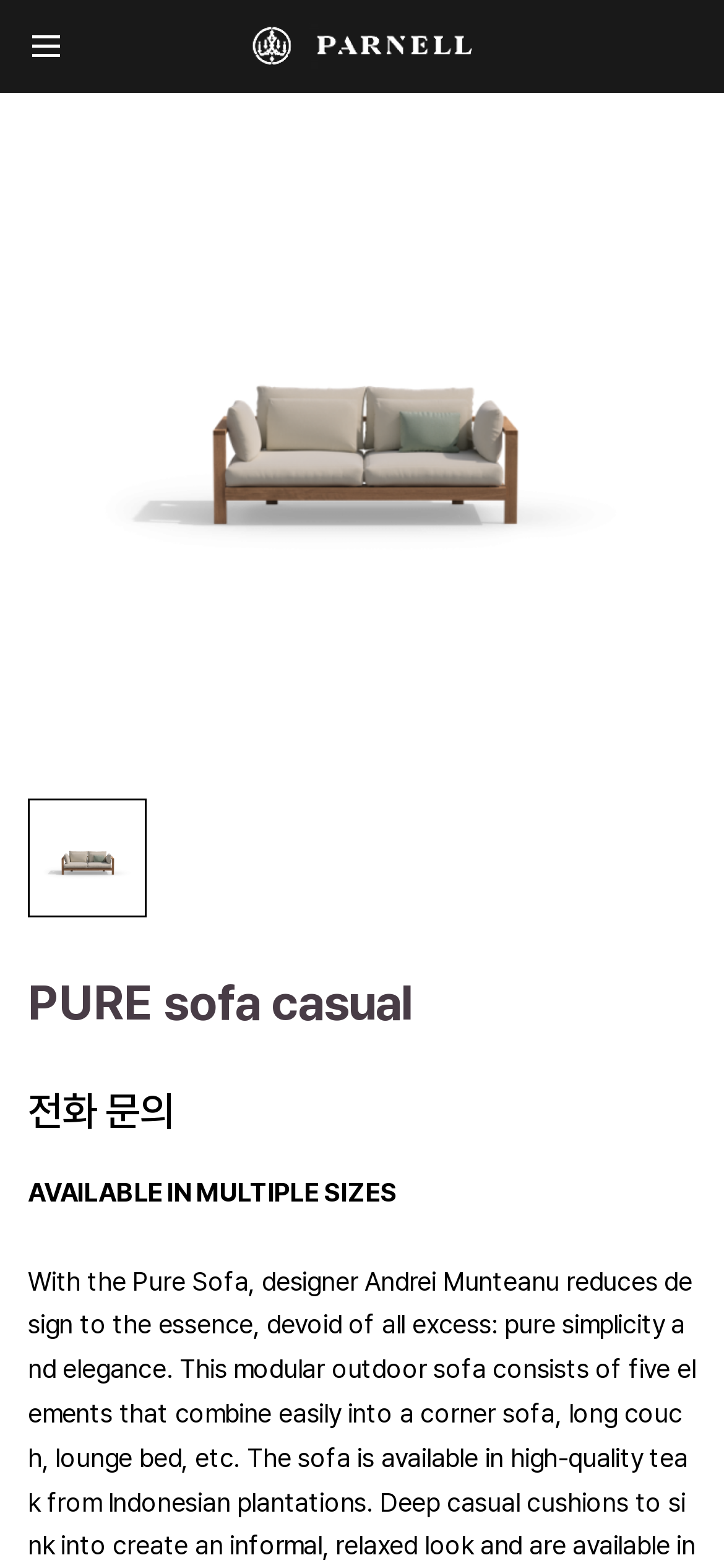What is the contact method?
Look at the image and answer with only one word or phrase.

Phone